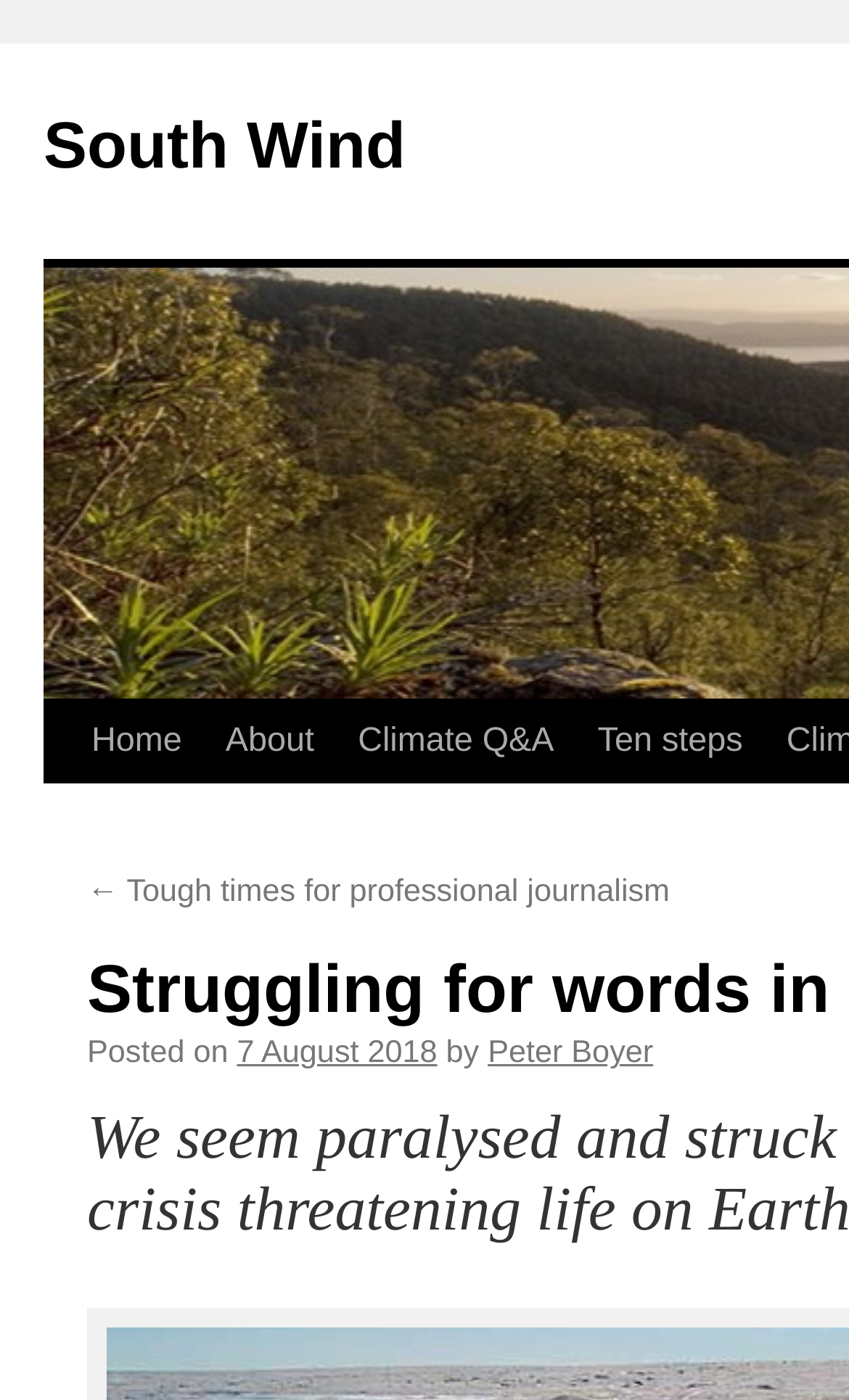Answer the following query with a single word or phrase:
How many links are in the top navigation bar?

5